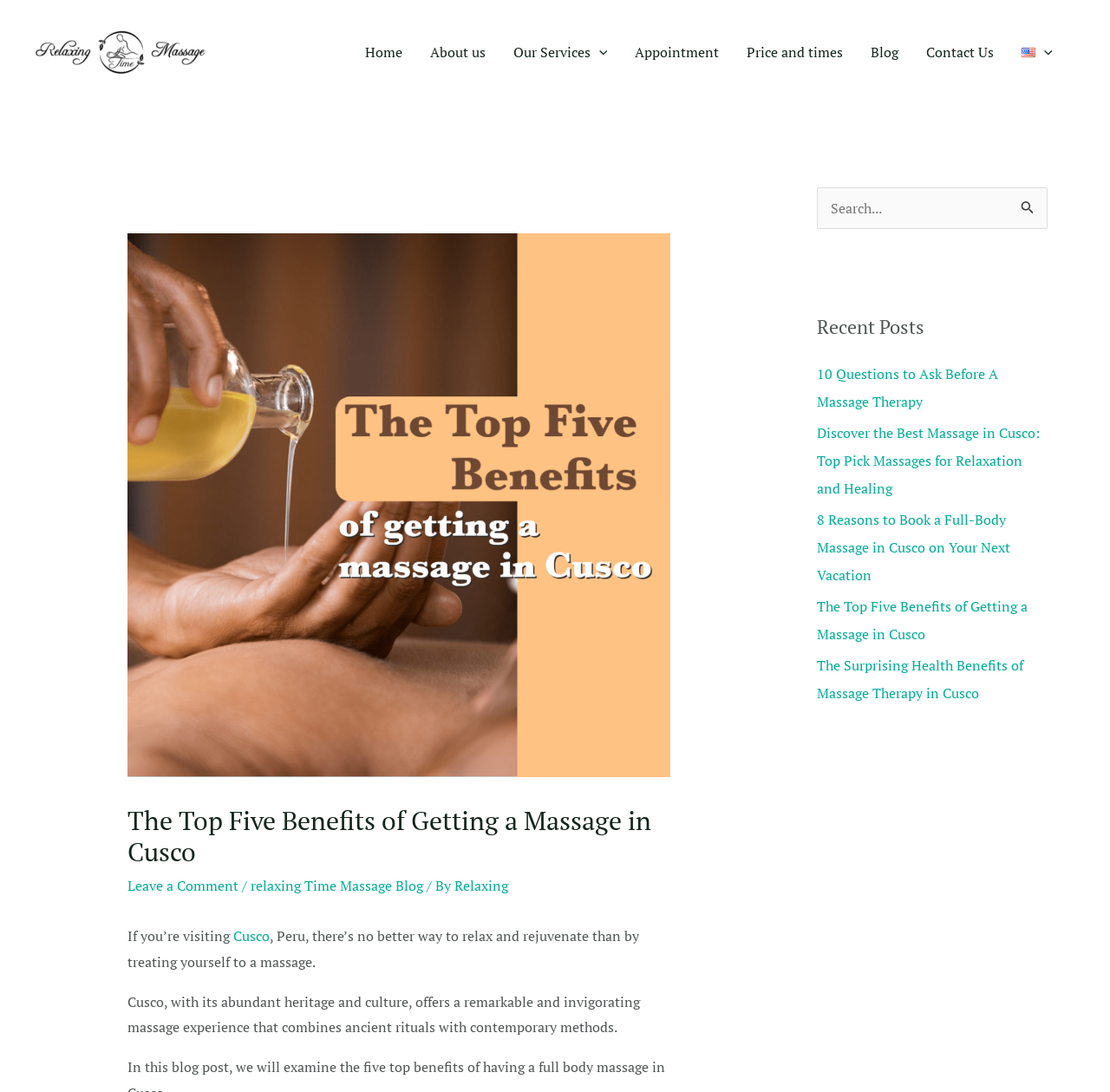Locate the bounding box coordinates of the element I should click to achieve the following instruction: "Read the 'The Top Five Benefits of Getting a Massage in Cusco' blog post".

[0.736, 0.546, 0.926, 0.589]